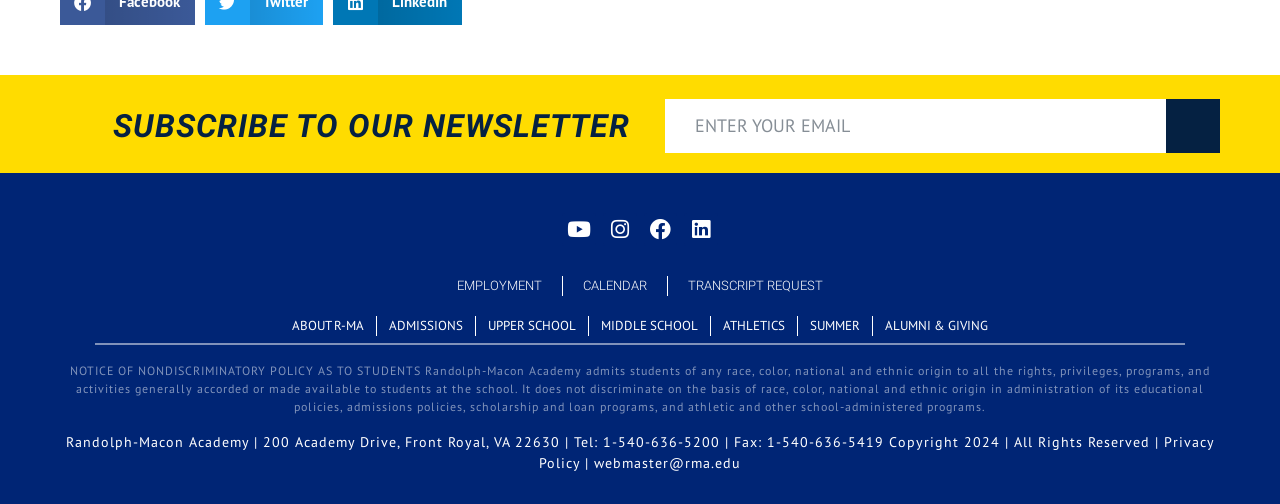Pinpoint the bounding box coordinates of the element you need to click to execute the following instruction: "Visit Youtube". The bounding box should be represented by four float numbers between 0 and 1, in the format [left, top, right, bottom].

[0.439, 0.422, 0.466, 0.488]